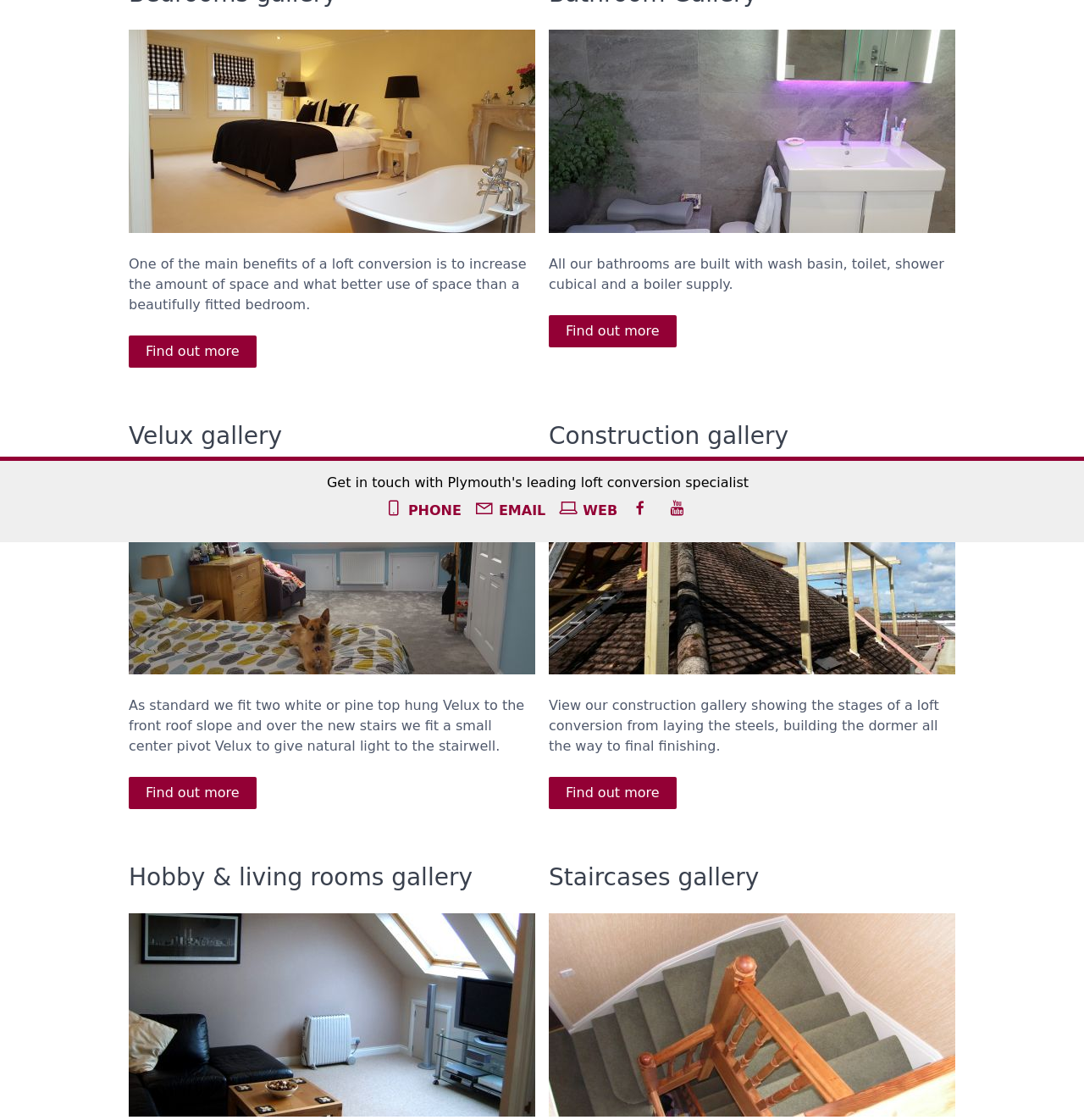Find the bounding box coordinates for the HTML element described in this sentence: "Find out more". Provide the coordinates as four float numbers between 0 and 1, in the format [left, top, right, bottom].

[0.119, 0.299, 0.236, 0.328]